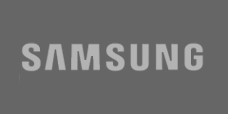Please provide a comprehensive answer to the question below using the information from the image: What is Samsung renowned for?

The caption describes Samsung as a global leader in technology, renowned for its diverse range of consumer electronics and innovative products, indicating the company's reputation and expertise in the field.